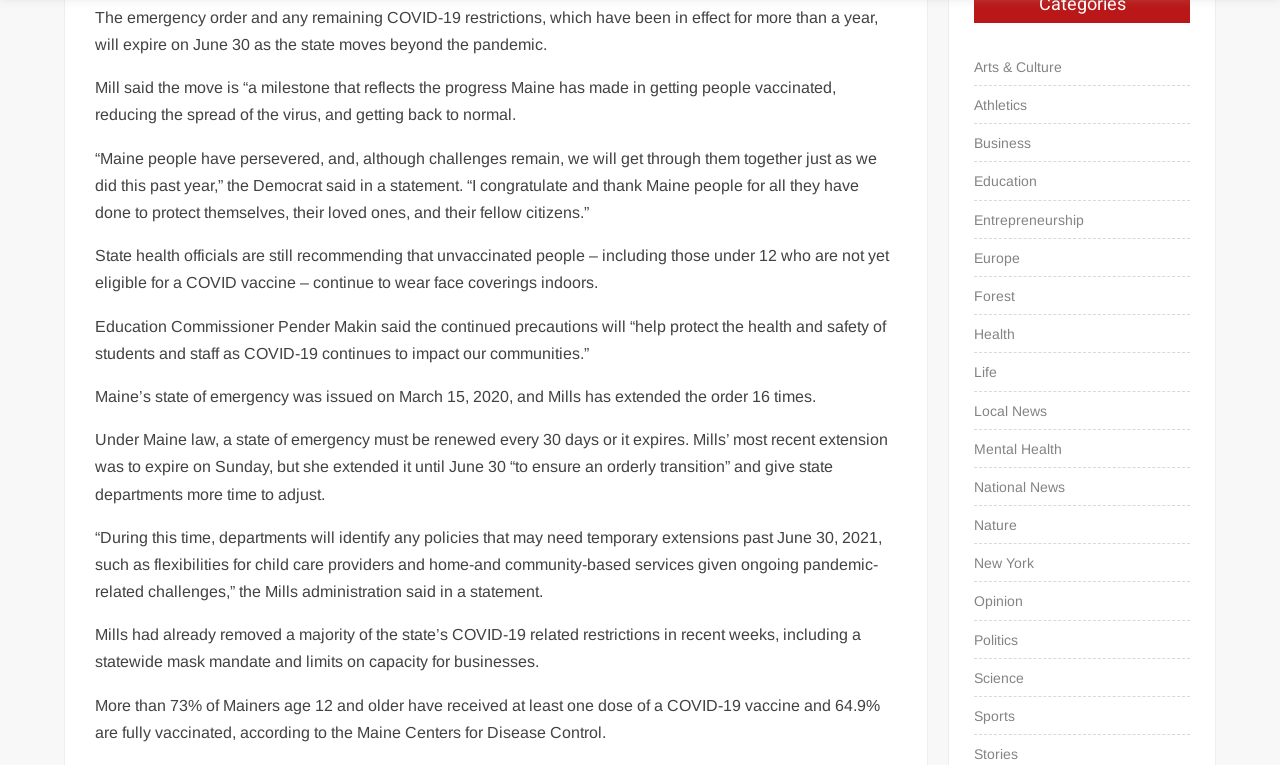Identify the bounding box of the UI element described as follows: "Latest Posts". Provide the coordinates as four float numbers in the range of 0 to 1 [left, top, right, bottom].

None